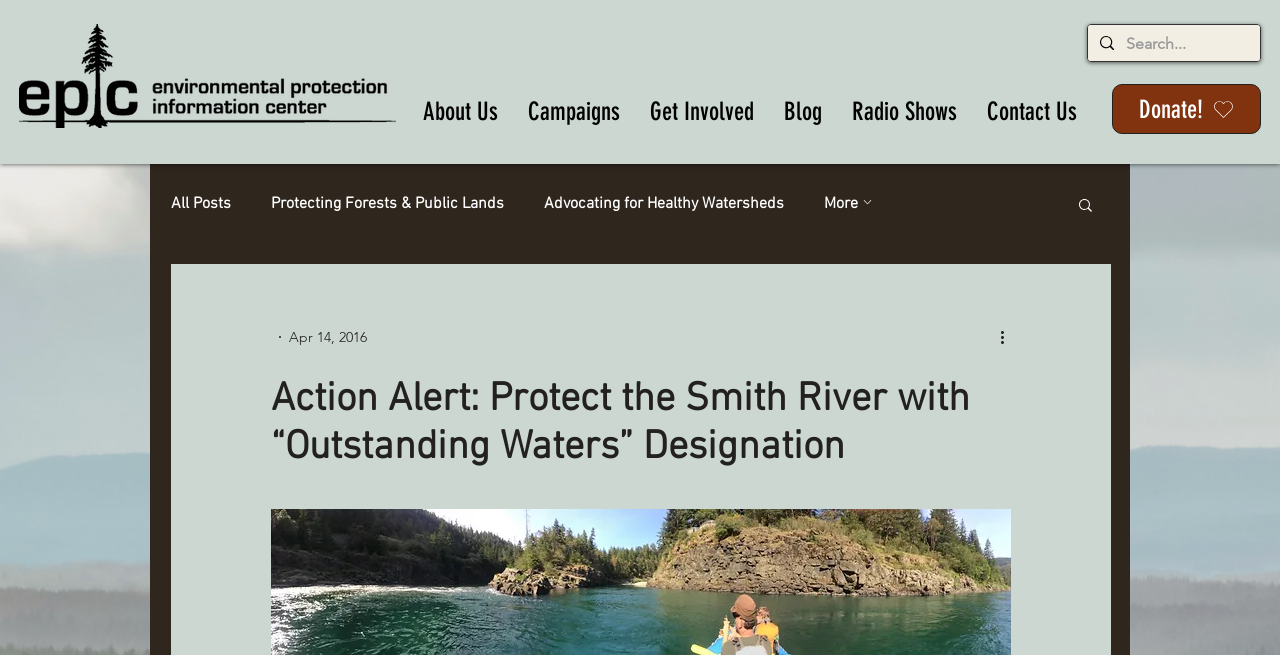Given the element description, predict the bounding box coordinates in the format (top-left x, top-left y, bottom-right x, bottom-right y), using floating point numbers between 0 and 1: aria-label="Search..." name="q" placeholder="Search..."

[0.88, 0.038, 0.952, 0.097]